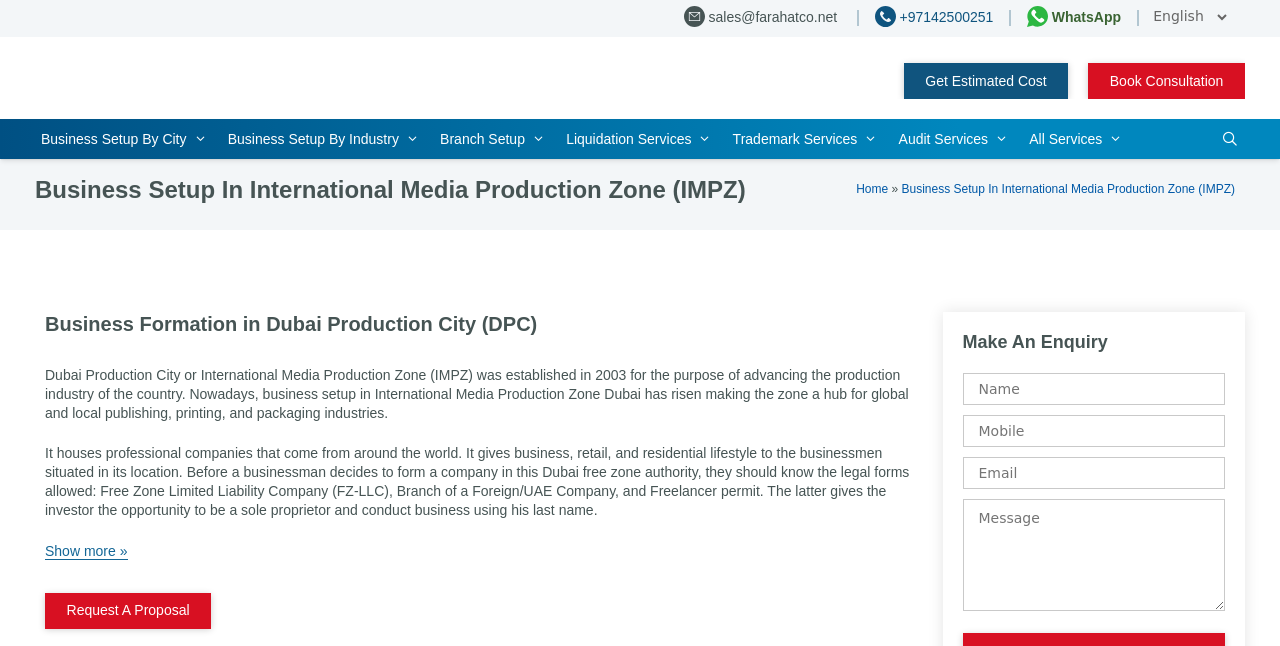What is the purpose of International Media Production Zone (IMPZ)?
Based on the image, answer the question with a single word or brief phrase.

Advancing production industry